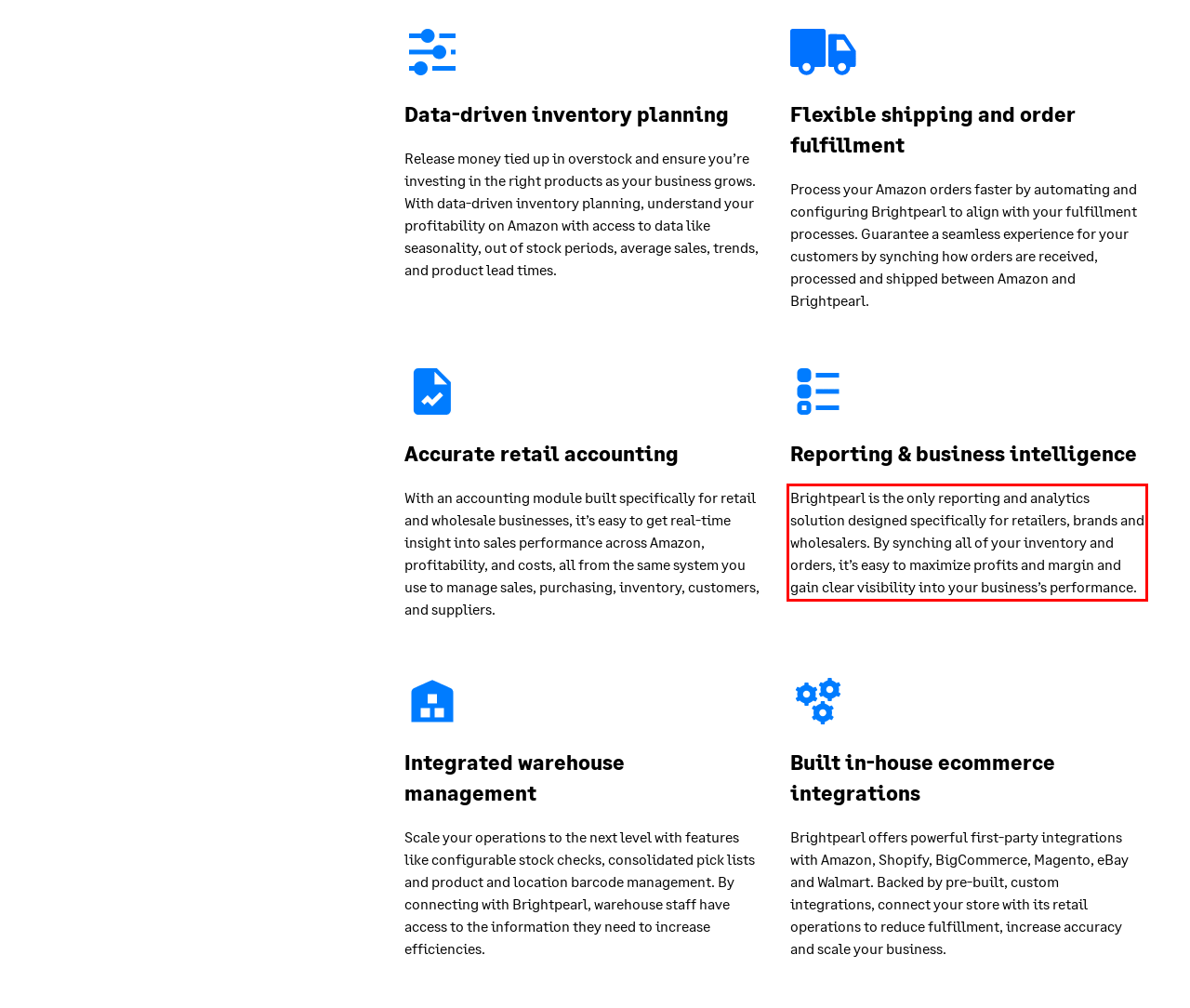You have a screenshot of a webpage, and there is a red bounding box around a UI element. Utilize OCR to extract the text within this red bounding box.

Brightpearl is the only reporting and analytics solution designed specifically for retailers, brands and wholesalers. By synching all of your inventory and orders, it’s easy to maximize profits and margin and gain clear visibility into your business’s performance.